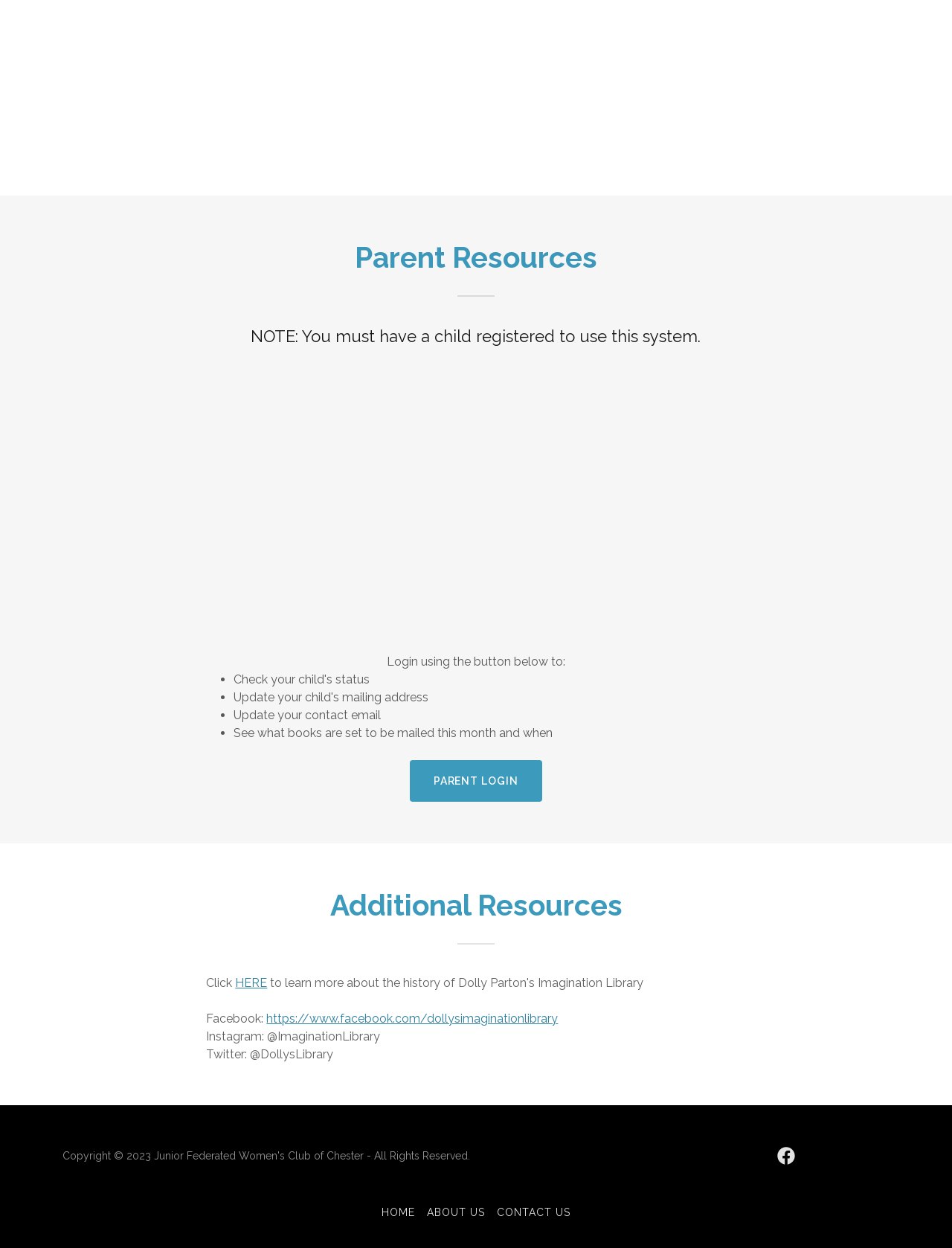Provide a one-word or one-phrase answer to the question:
What is the note for users of this system?

Must have a child registered